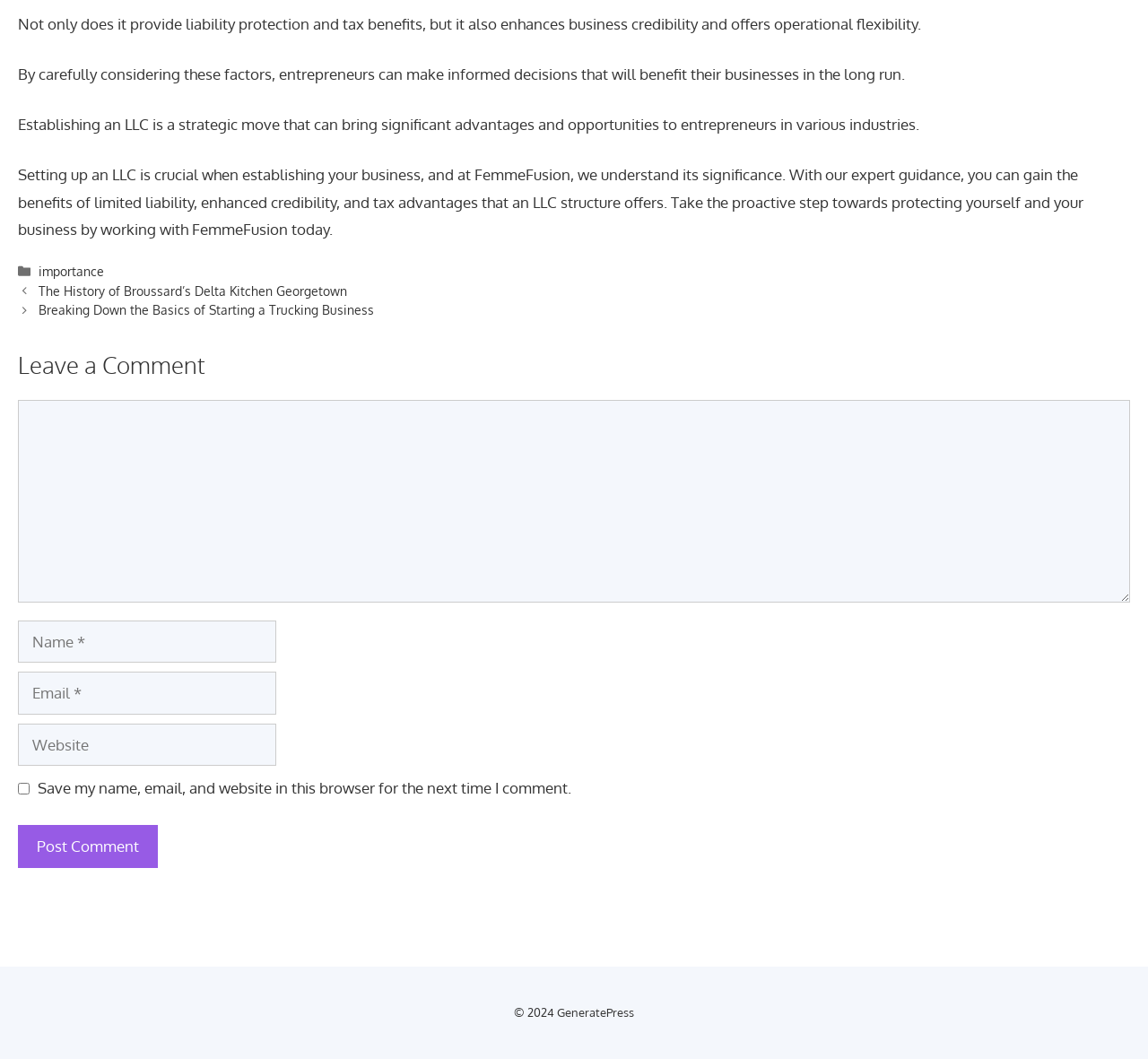Find the bounding box coordinates of the element to click in order to complete the given instruction: "Click on the FemmeFusion link."

[0.413, 0.156, 0.497, 0.174]